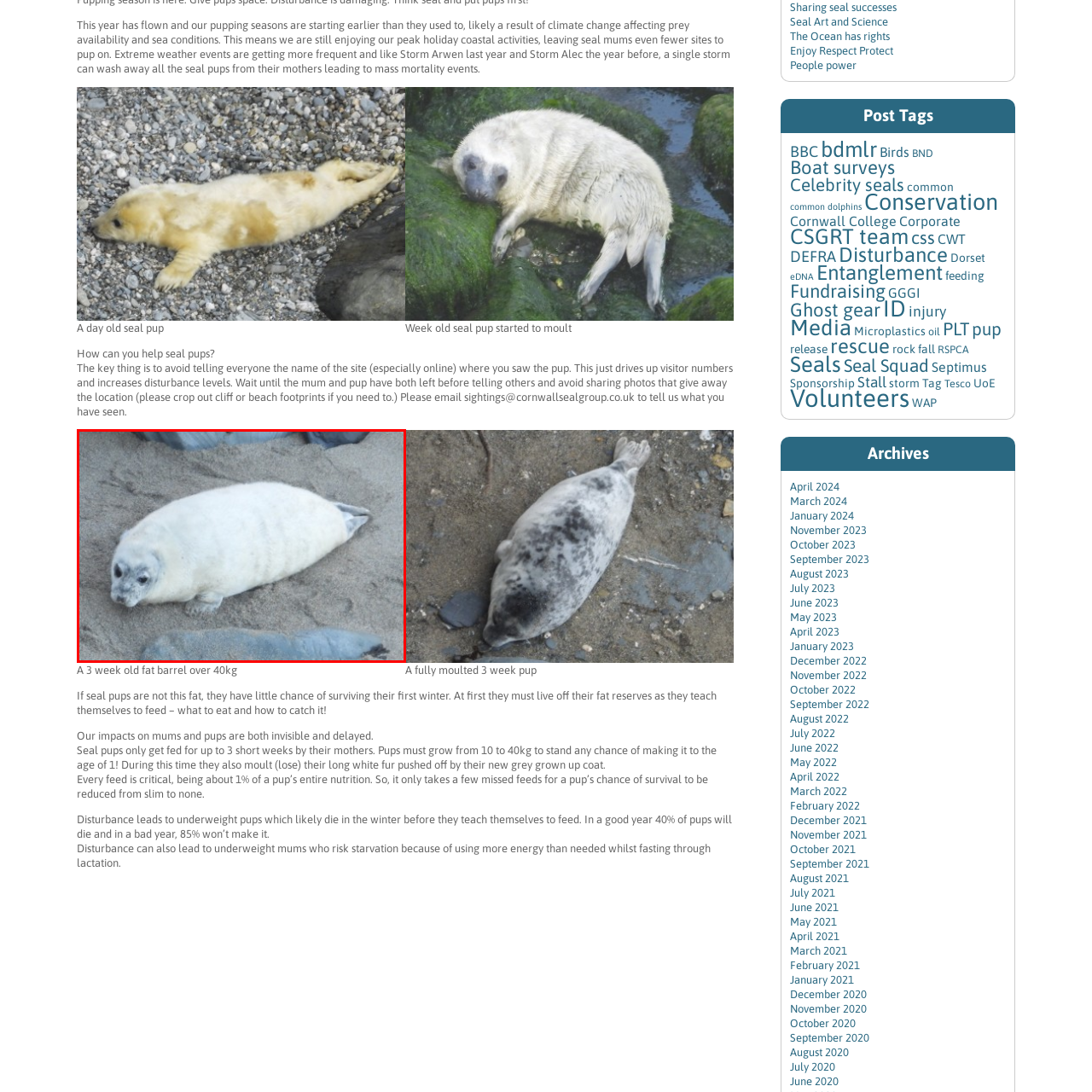Give a thorough account of what is shown in the red-encased segment of the image.

This image features a very fat grey seal pup, approximately three weeks old, resting on a sandy beach. The pup, covered in its soft, white fur, is beginning to transition as it loses the insulating coat it was born with. Its substantial size, over 40 kilograms, indicates a healthy development crucial for surviving its first winter. Adequate nourishment during these early weeks is essential, as the pup relies on fat reserves while learning to hunt on its own. In the background, more seals may be visible, emphasizing the natural habitat of these remarkable marine mammals. The photograph highlights the significance of maintaining a safe environment for seal pups during the vulnerable periods of their early life, advocating for reduced human disturbance to ensure their survival.